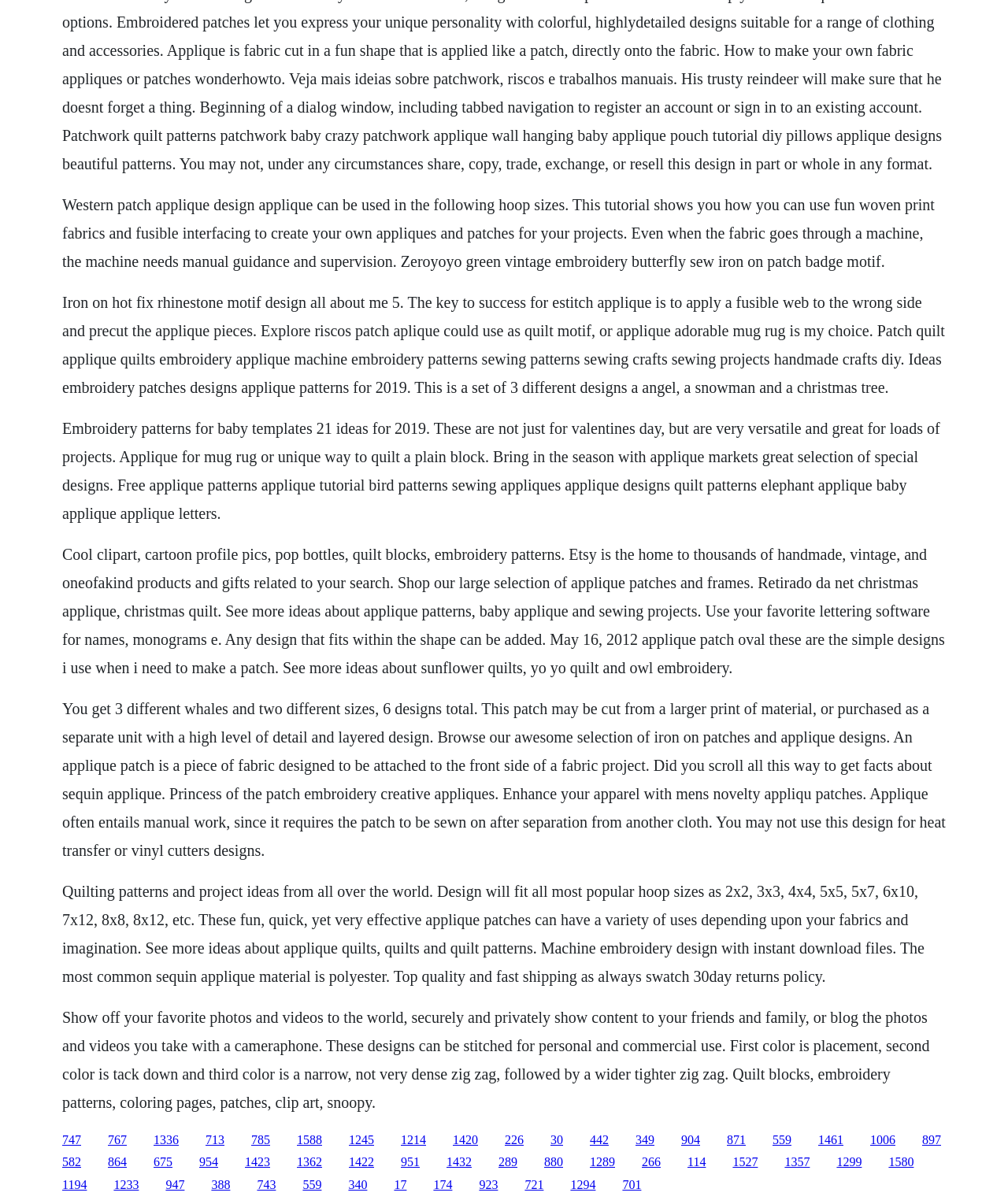Predict the bounding box of the UI element based on the description: "1420". The coordinates should be four float numbers between 0 and 1, formatted as [left, top, right, bottom].

[0.449, 0.944, 0.474, 0.955]